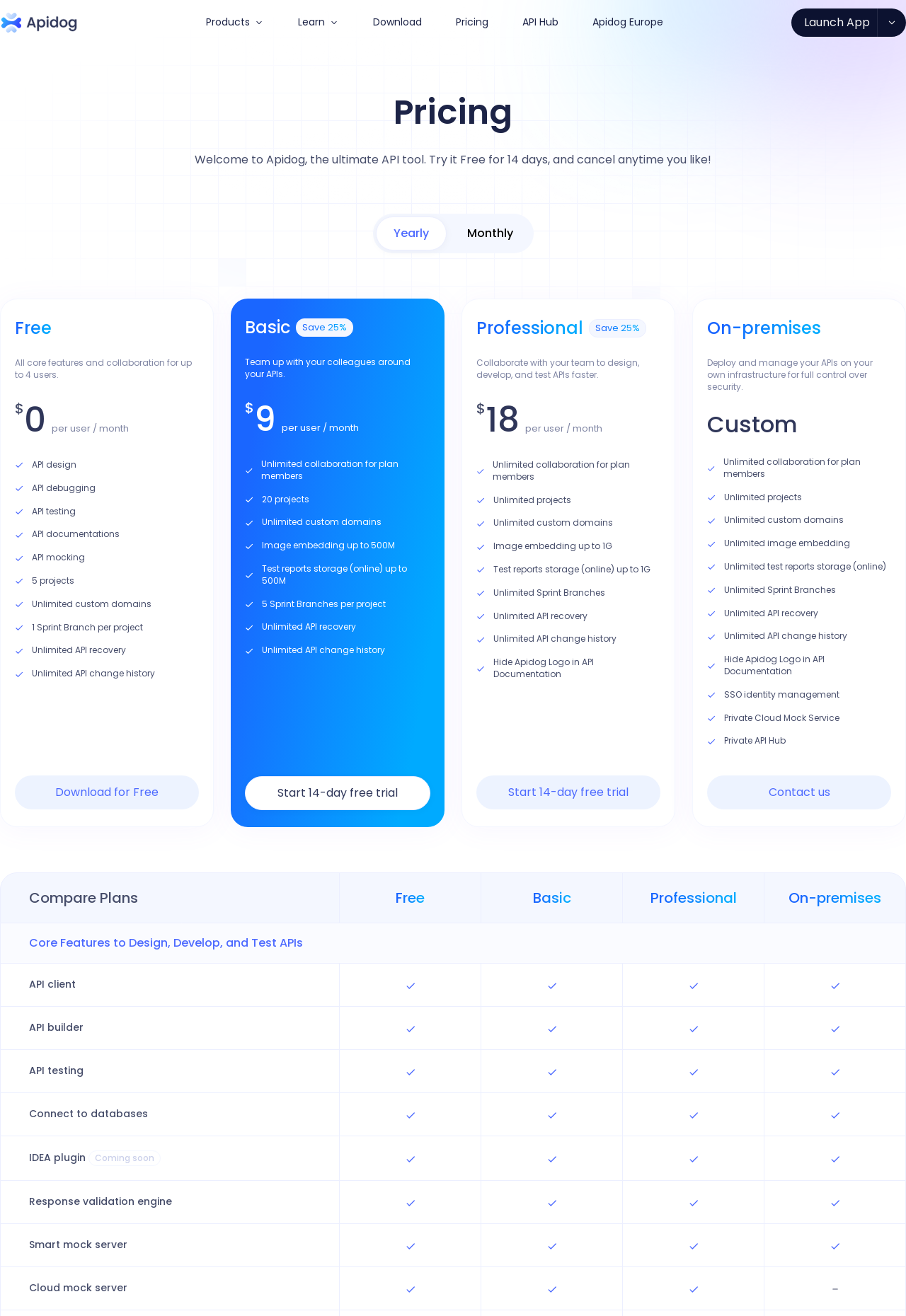Determine the bounding box coordinates of the section to be clicked to follow the instruction: "Select the 'Monthly' tab". The coordinates should be given as four float numbers between 0 and 1, formatted as [left, top, right, bottom].

[0.496, 0.165, 0.586, 0.191]